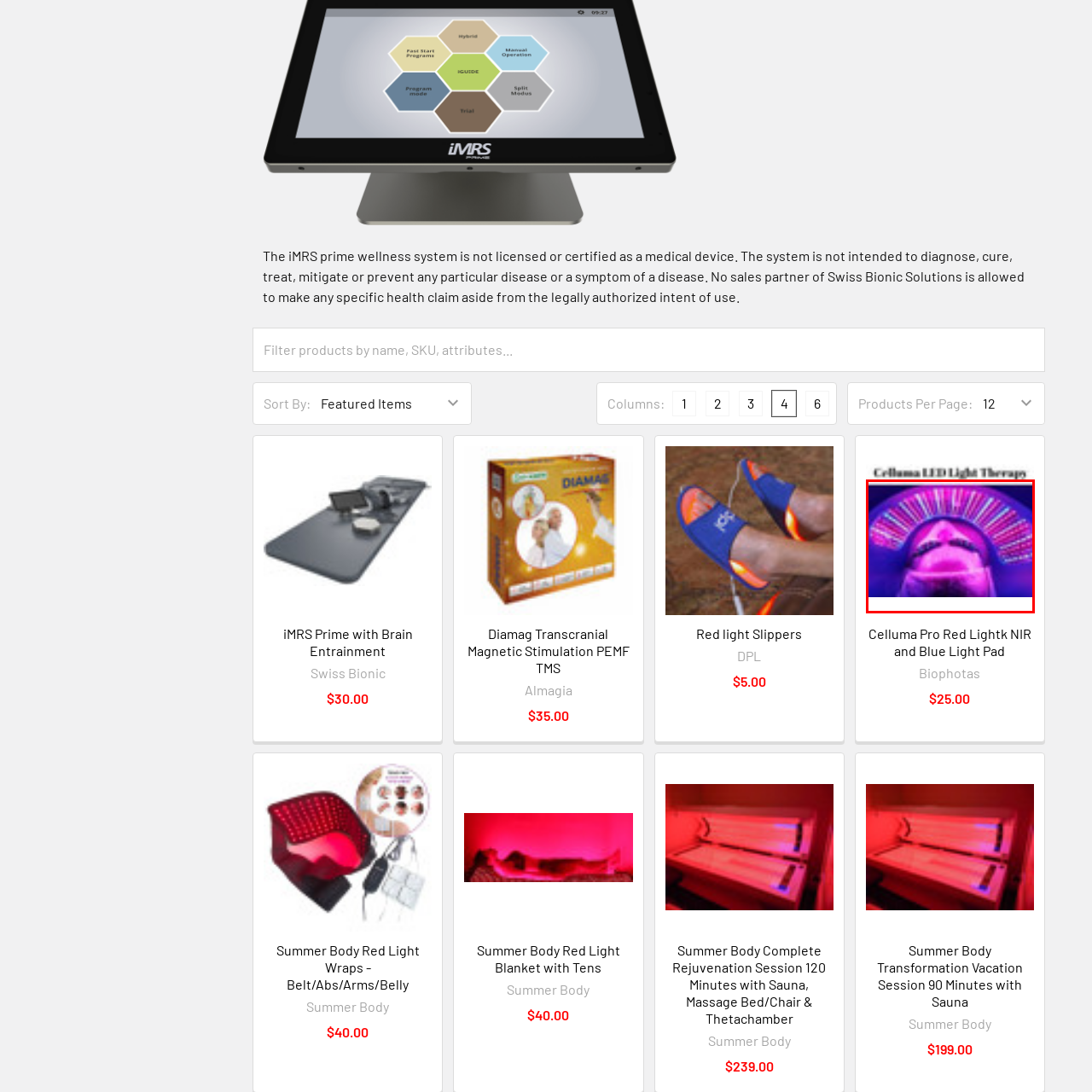Examine the image indicated by the red box and respond with a single word or phrase to the following question:
What is the name of the specific light therapy device mentioned?

Celluma Pro Red Lightk NIR and Blue Light Pad